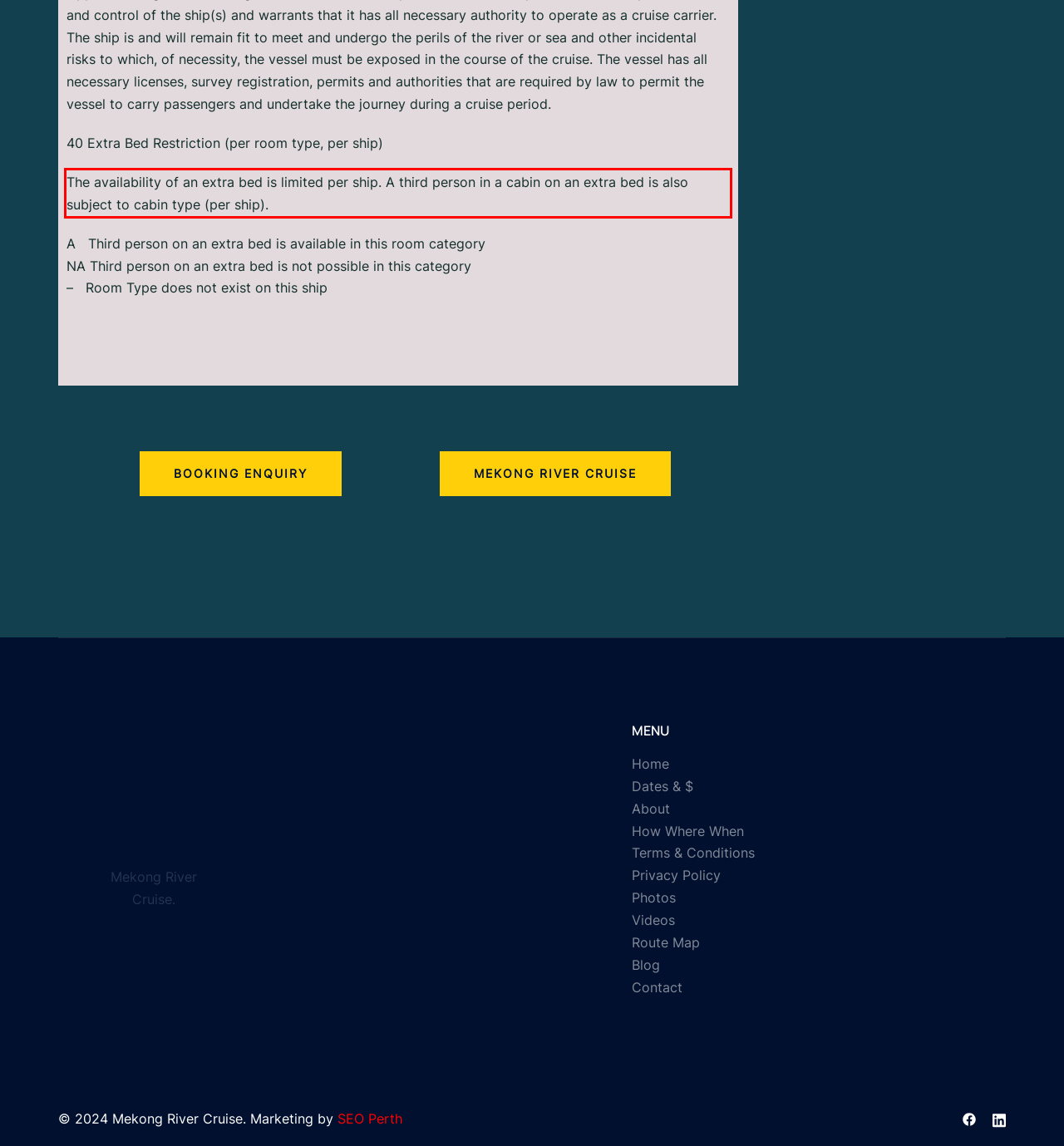Given a screenshot of a webpage with a red bounding box, please identify and retrieve the text inside the red rectangle.

The availability of an extra bed is limited per ship. A third person in a cabin on an extra bed is also subject to cabin type (per ship).